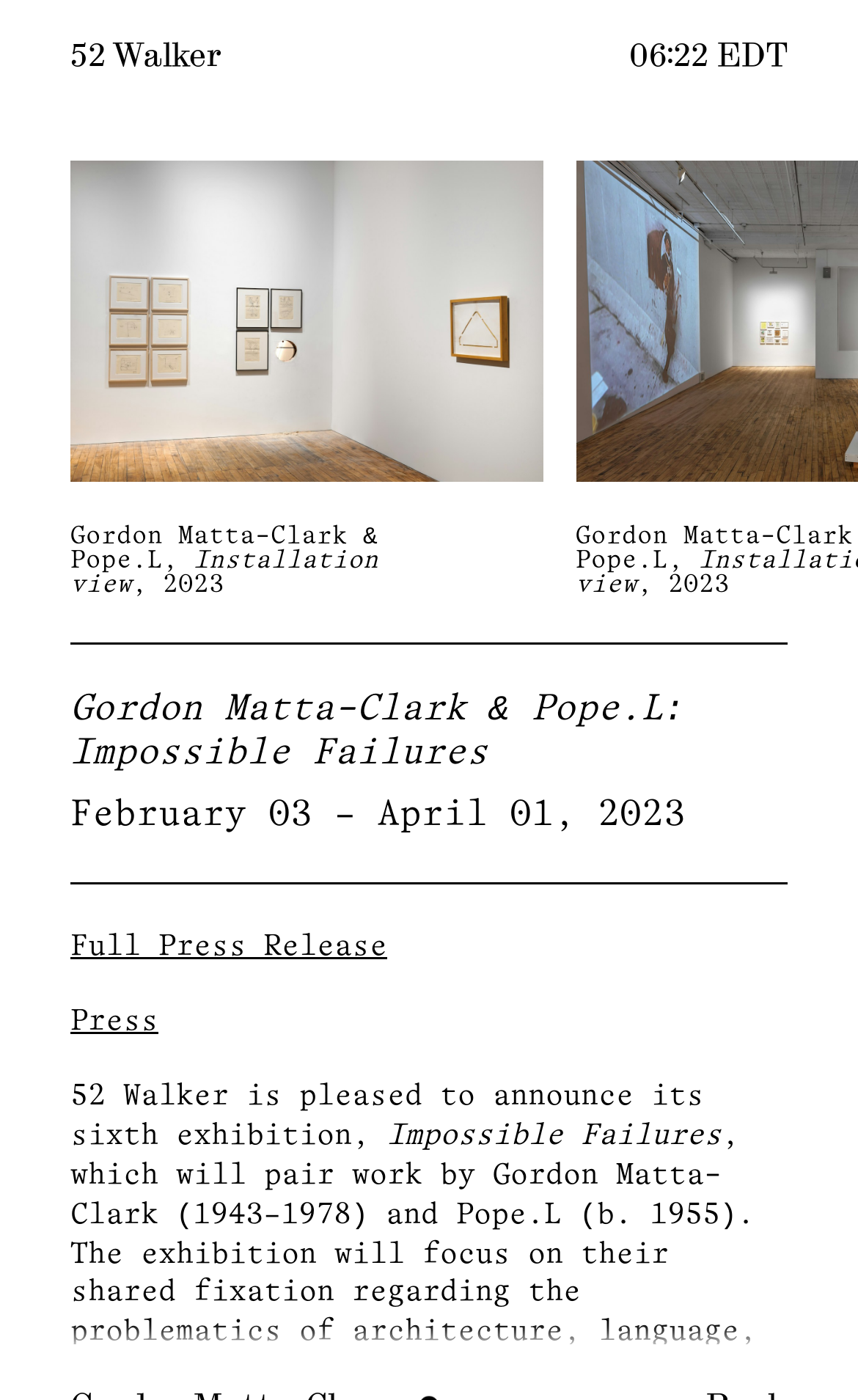What is the duration of the exhibition?
Offer a detailed and full explanation in response to the question.

I found the answer by looking at the static text element 'February 03 – April 01, 2023' which provides the exhibition dates.